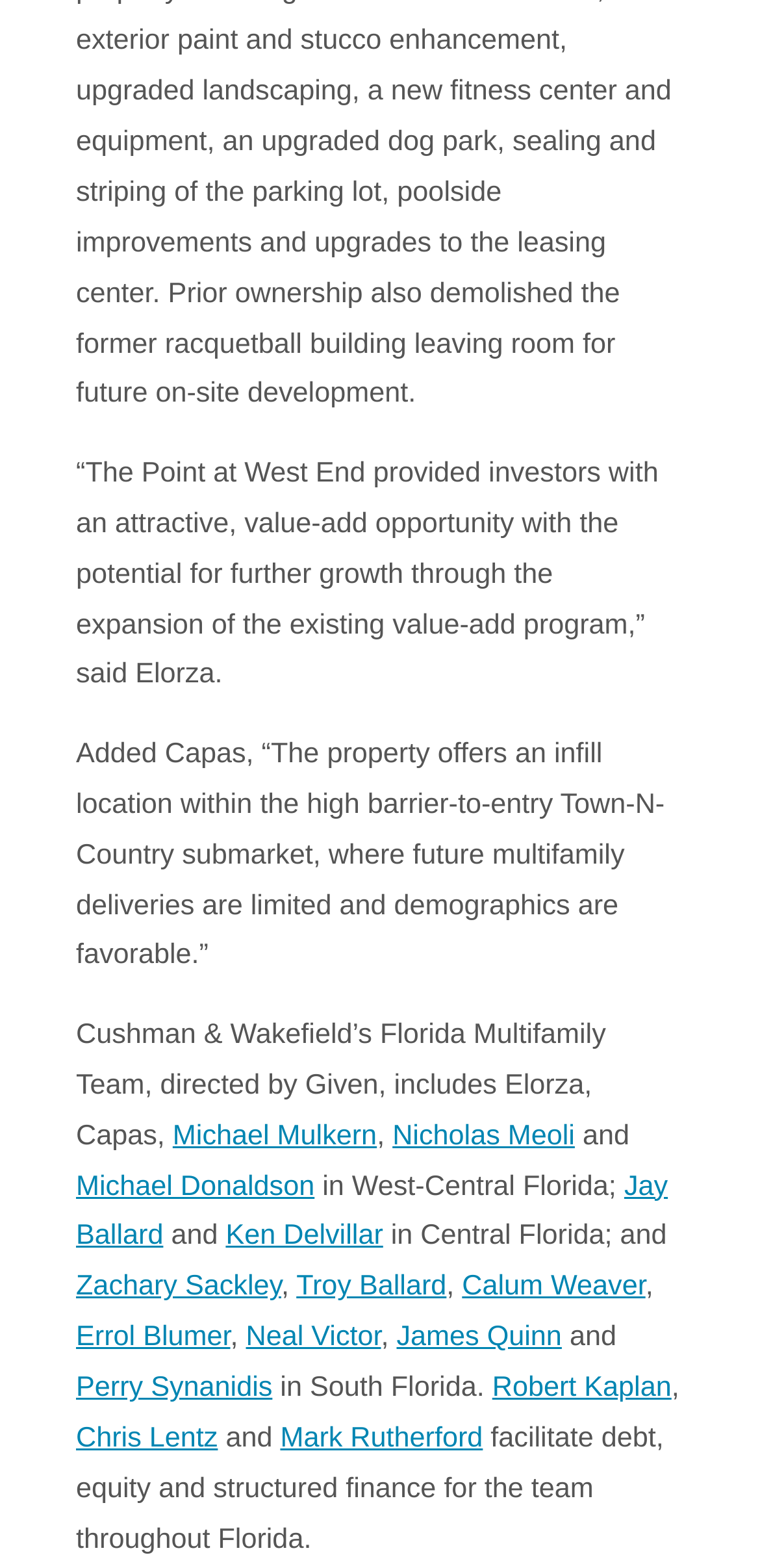Who is quoted in the article?
Can you give a detailed and elaborate answer to the question?

The article quotes two individuals, Elorza and Capas, who are discussing the sale of 'The Point at West End' and its potential for growth. Their quotes are presented in the article as StaticText elements.